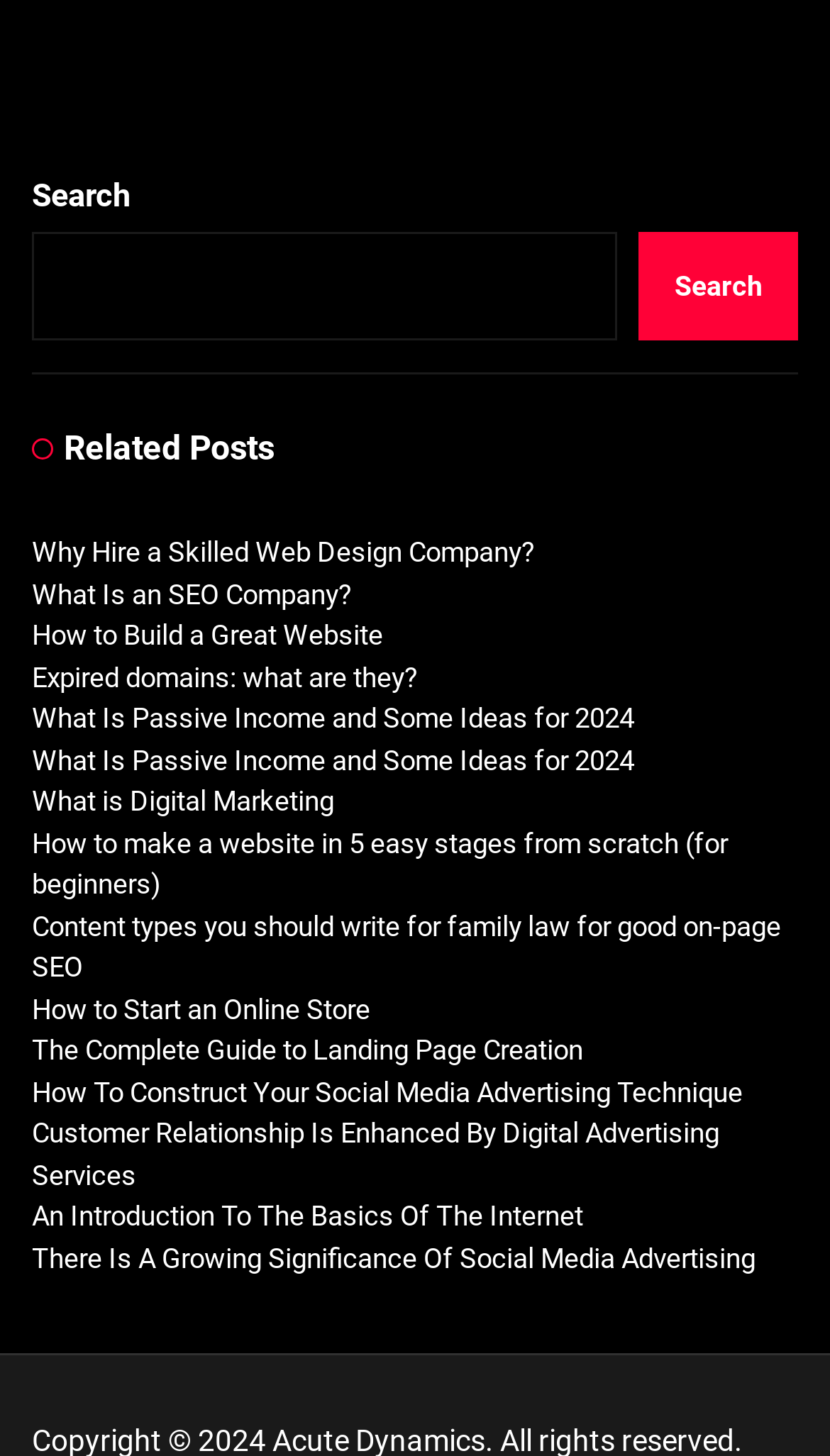Identify the bounding box coordinates for the region to click in order to carry out this instruction: "Search for something". Provide the coordinates using four float numbers between 0 and 1, formatted as [left, top, right, bottom].

[0.038, 0.159, 0.744, 0.234]